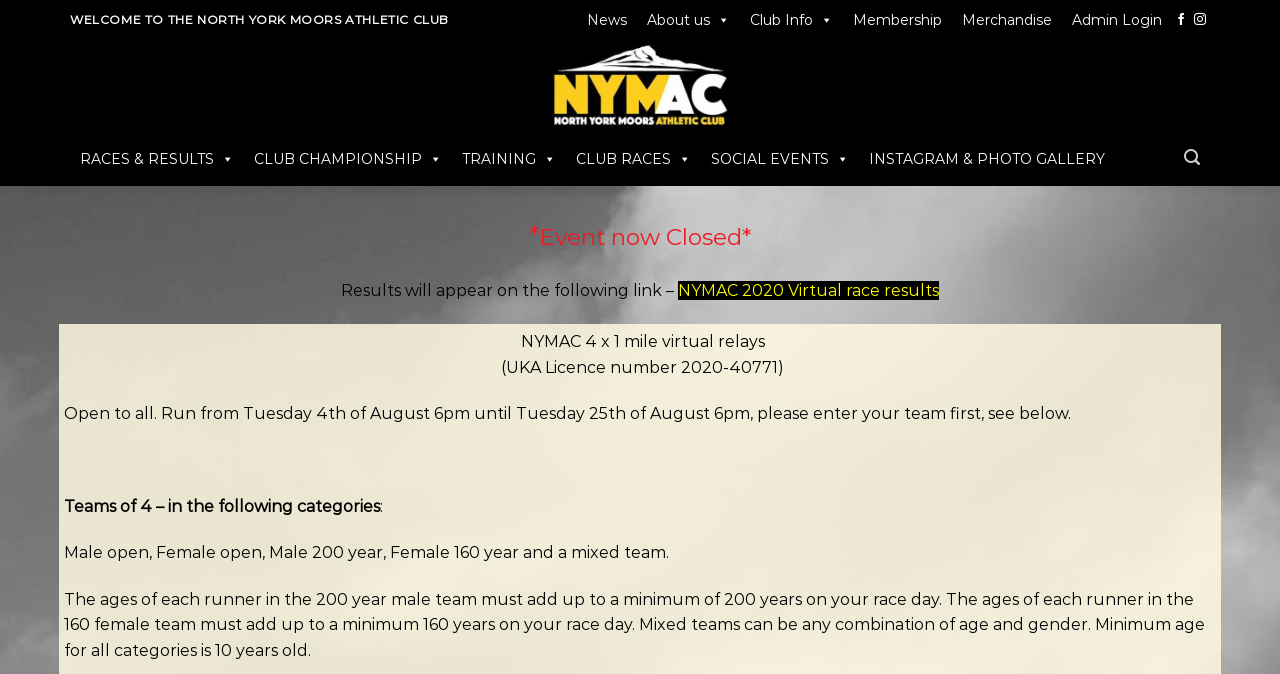Refer to the image and provide a thorough answer to this question:
How many categories are there for the relay race?

The categories for the relay race can be found in the section describing the rules of the race, where it is stated that there are 'Male open, Female open, Male 200 year, Female 160 year and a mixed team' categories.